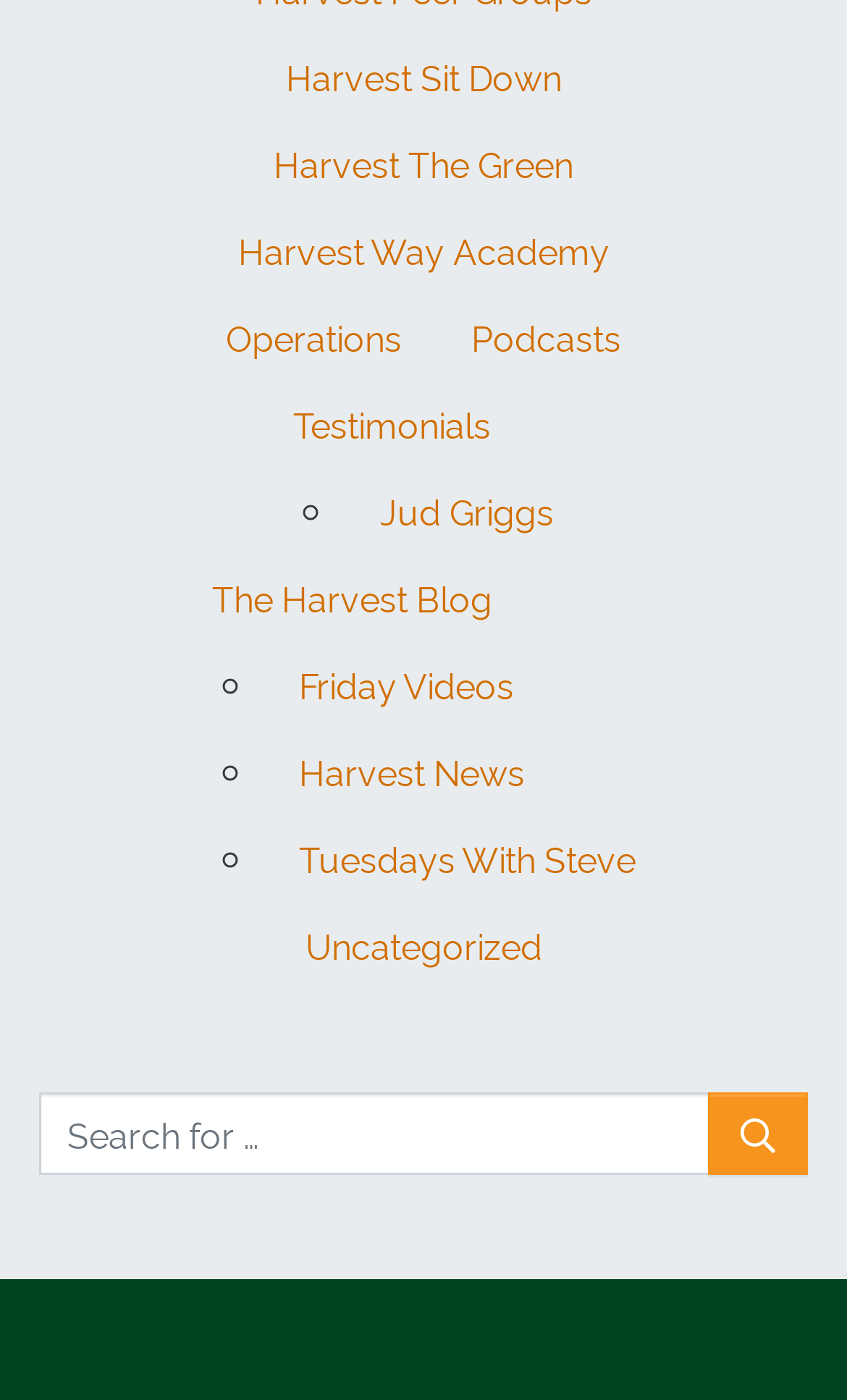Pinpoint the bounding box coordinates of the clickable element needed to complete the instruction: "Visit Tuesdays With Steve". The coordinates should be provided as four float numbers between 0 and 1: [left, top, right, bottom].

[0.312, 0.582, 0.791, 0.644]